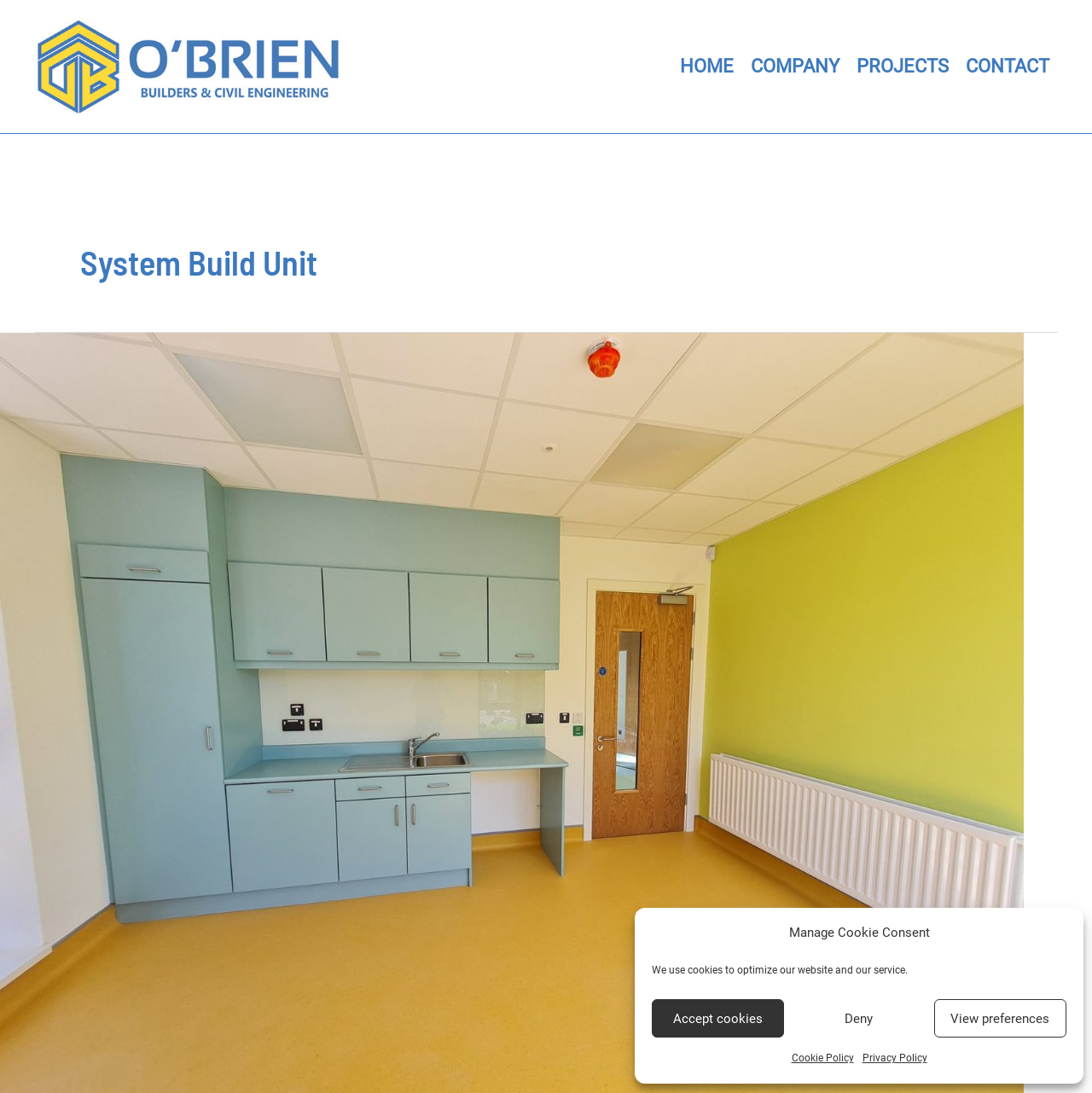Please identify the bounding box coordinates of the element's region that should be clicked to execute the following instruction: "contact us". The bounding box coordinates must be four float numbers between 0 and 1, i.e., [left, top, right, bottom].

[0.877, 0.042, 0.969, 0.08]